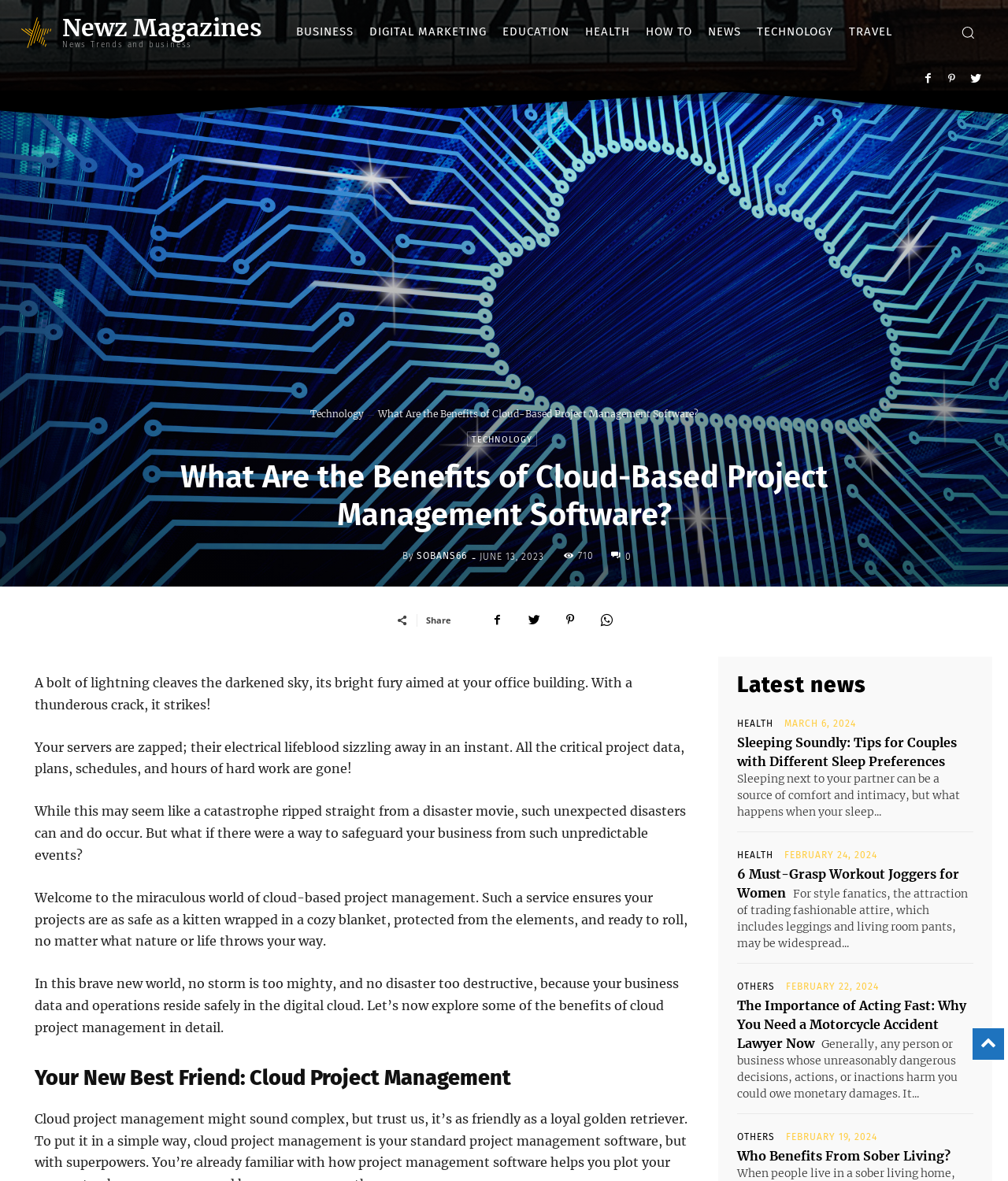Find the bounding box coordinates of the clickable area that will achieve the following instruction: "Search for something".

[0.939, 0.009, 0.981, 0.045]